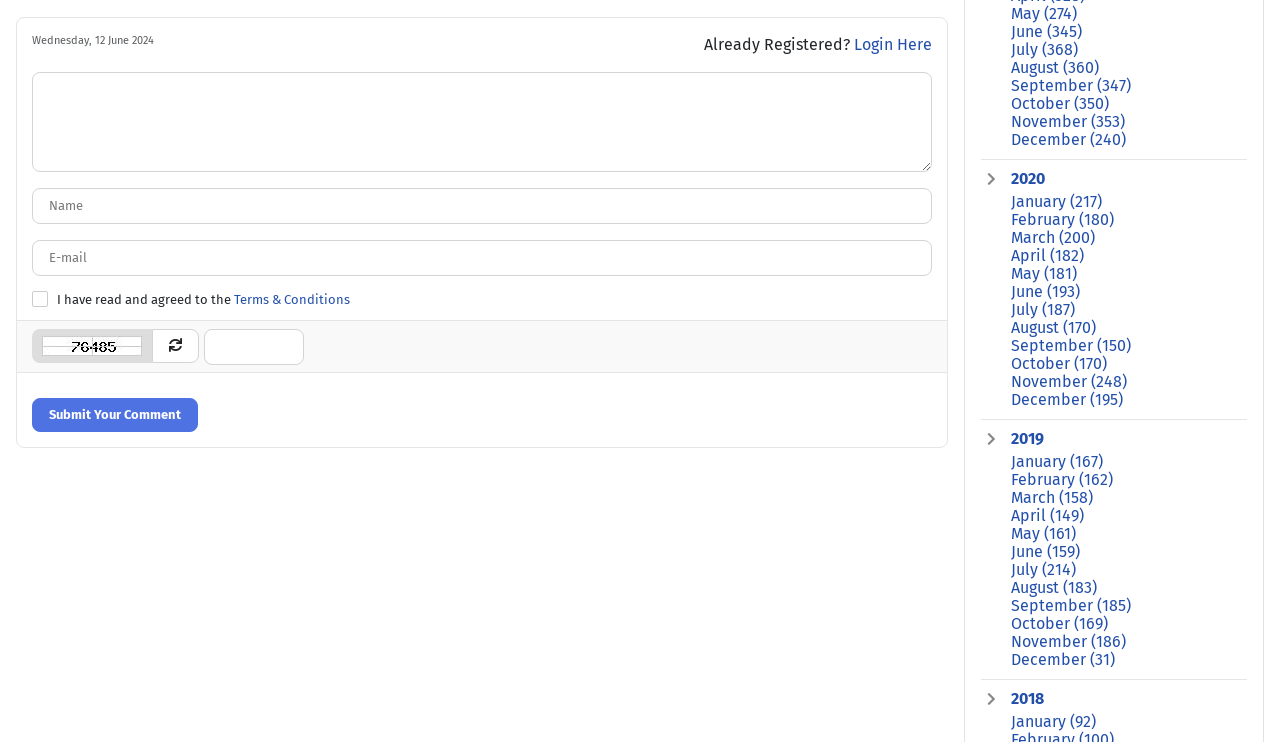What is the text next to the checkbox?
Answer the question with detailed information derived from the image.

I found a StaticText element with the text 'I have read and agreed to the' located next to a checkbox, with bounding box coordinates [0.045, 0.393, 0.183, 0.413].